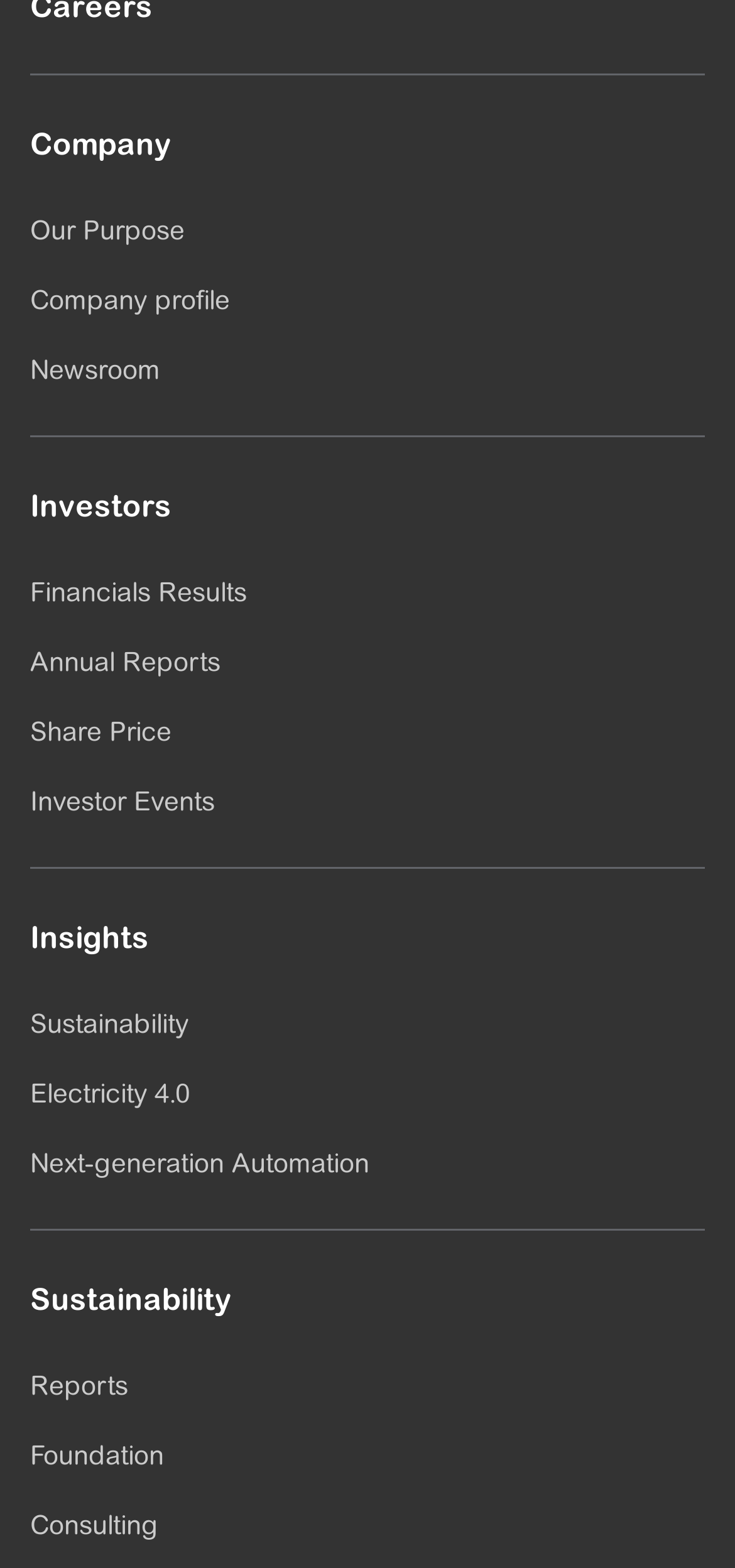Highlight the bounding box coordinates of the region I should click on to meet the following instruction: "Call the phone number".

None